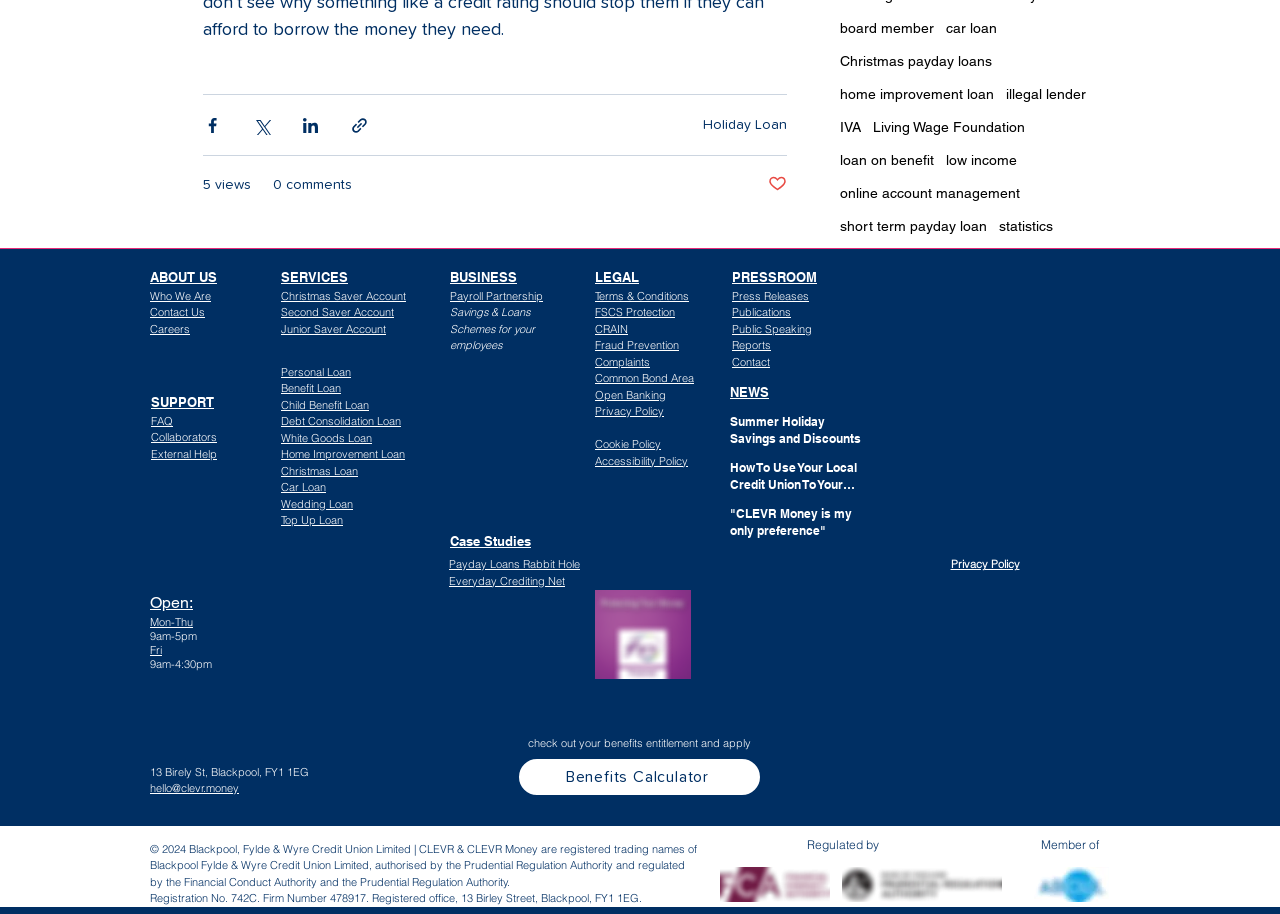Using details from the image, please answer the following question comprehensively:
How many main sections are there in the webpage?

There are five main sections in the webpage, namely 'ABOUT US', 'SERVICES', 'SUPPORT', 'BUSINESS', and 'LEGAL', each with its own set of links and subheadings.